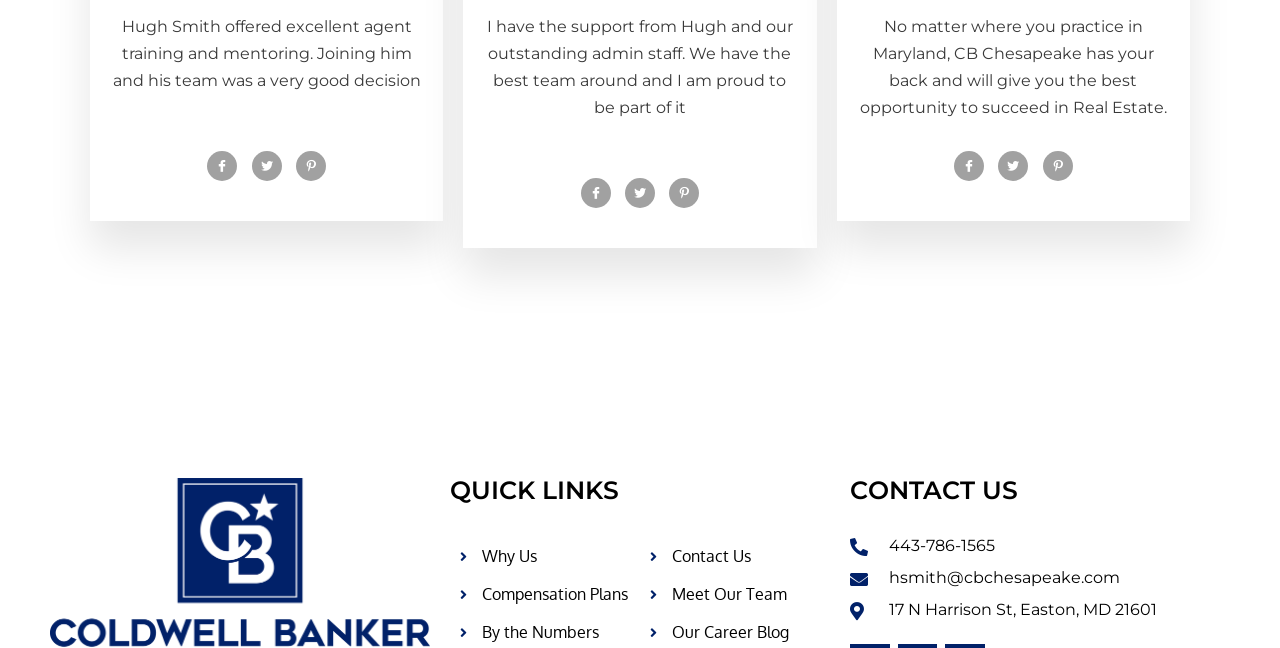Respond with a single word or short phrase to the following question: 
What is the theme of the 'QUICK LINKS' section?

Real Estate Career